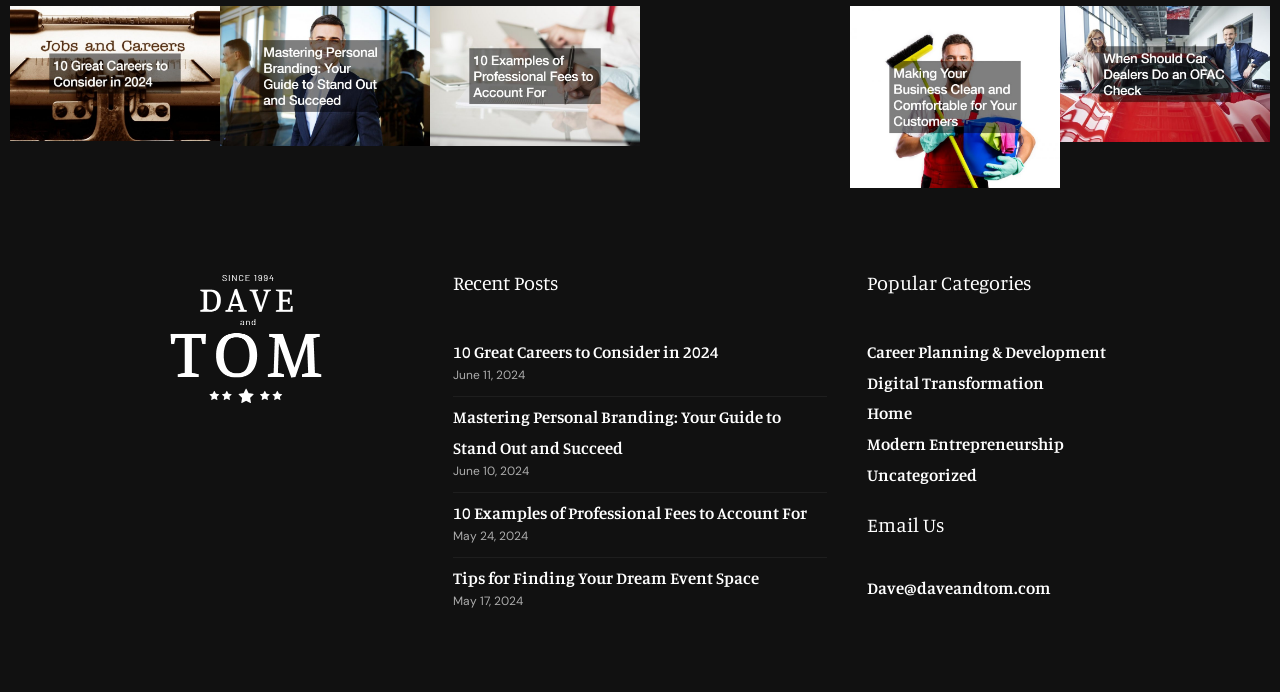Respond with a single word or phrase to the following question: How many links are listed under 'Popular Categories'?

5